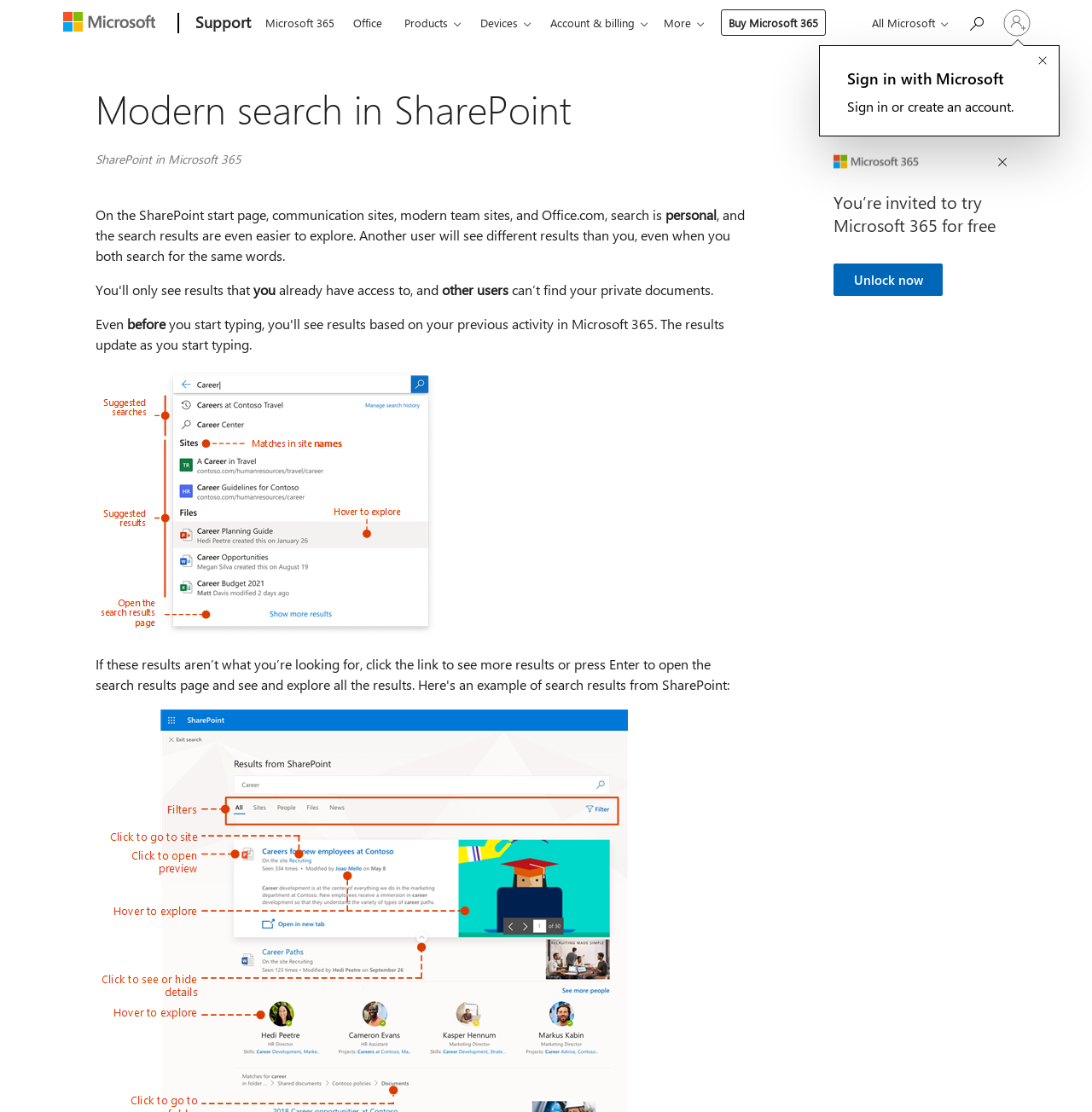Identify the bounding box coordinates of the part that should be clicked to carry out this instruction: "Click Microsoft".

[0.05, 0.001, 0.157, 0.042]